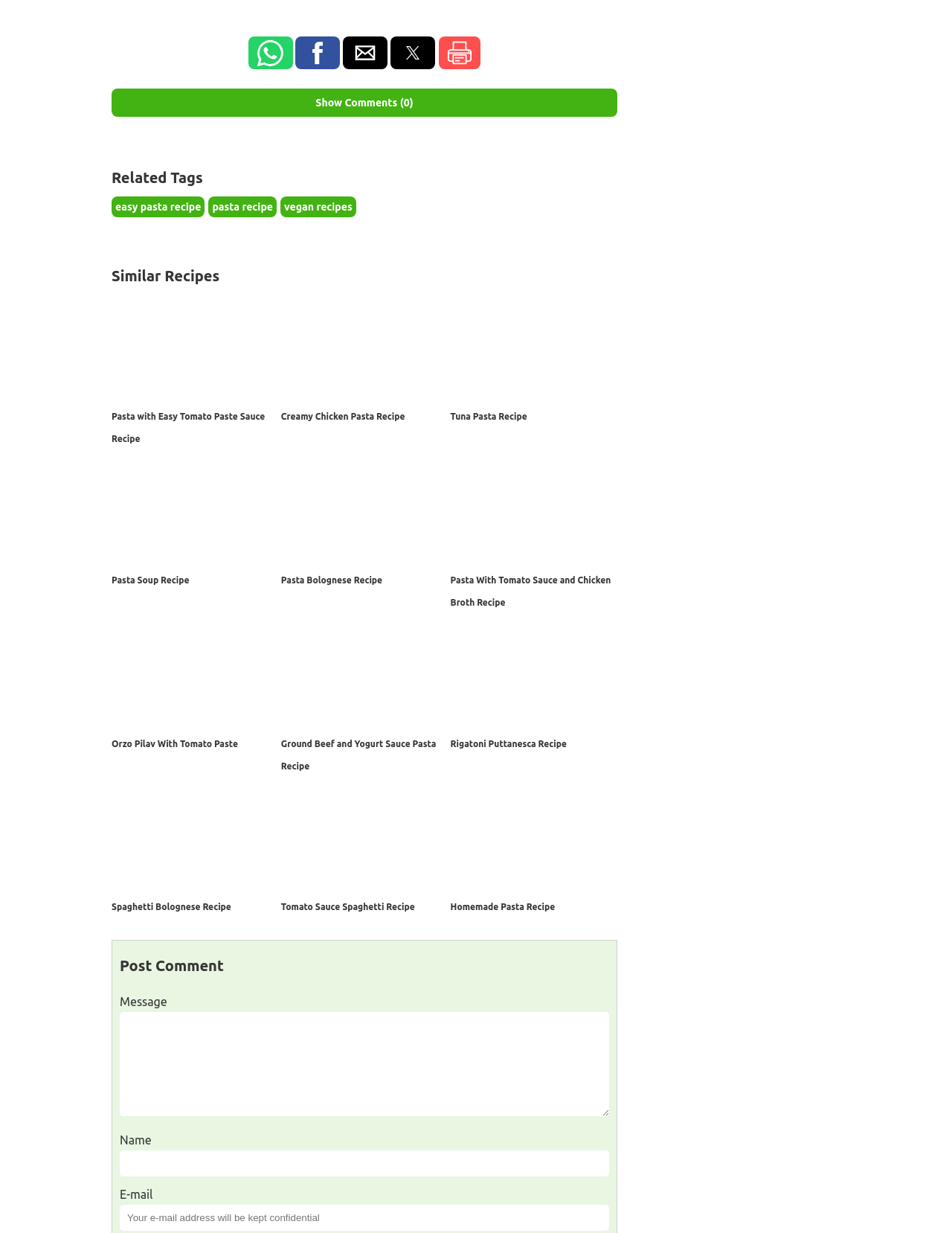Determine the bounding box coordinates for the UI element described. Format the coordinates as (top-left x, top-left y, bottom-right x, bottom-right y) and ensure all values are between 0 and 1. Element description: Pasta Soup Recipe

[0.117, 0.467, 0.199, 0.474]